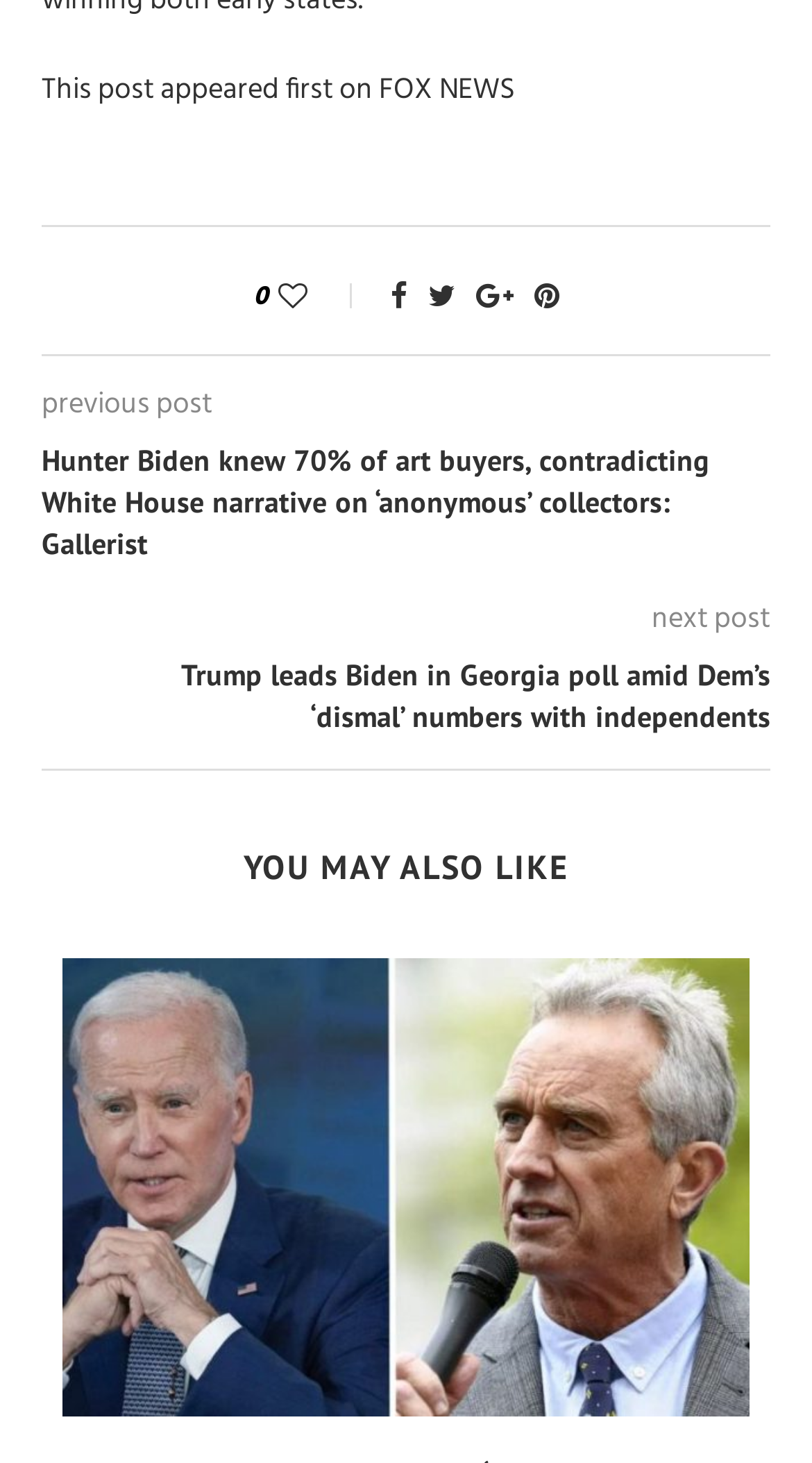Determine the bounding box coordinates for the clickable element to execute this instruction: "Like the post". Provide the coordinates as four float numbers between 0 and 1, i.e., [left, top, right, bottom].

[0.342, 0.189, 0.447, 0.221]